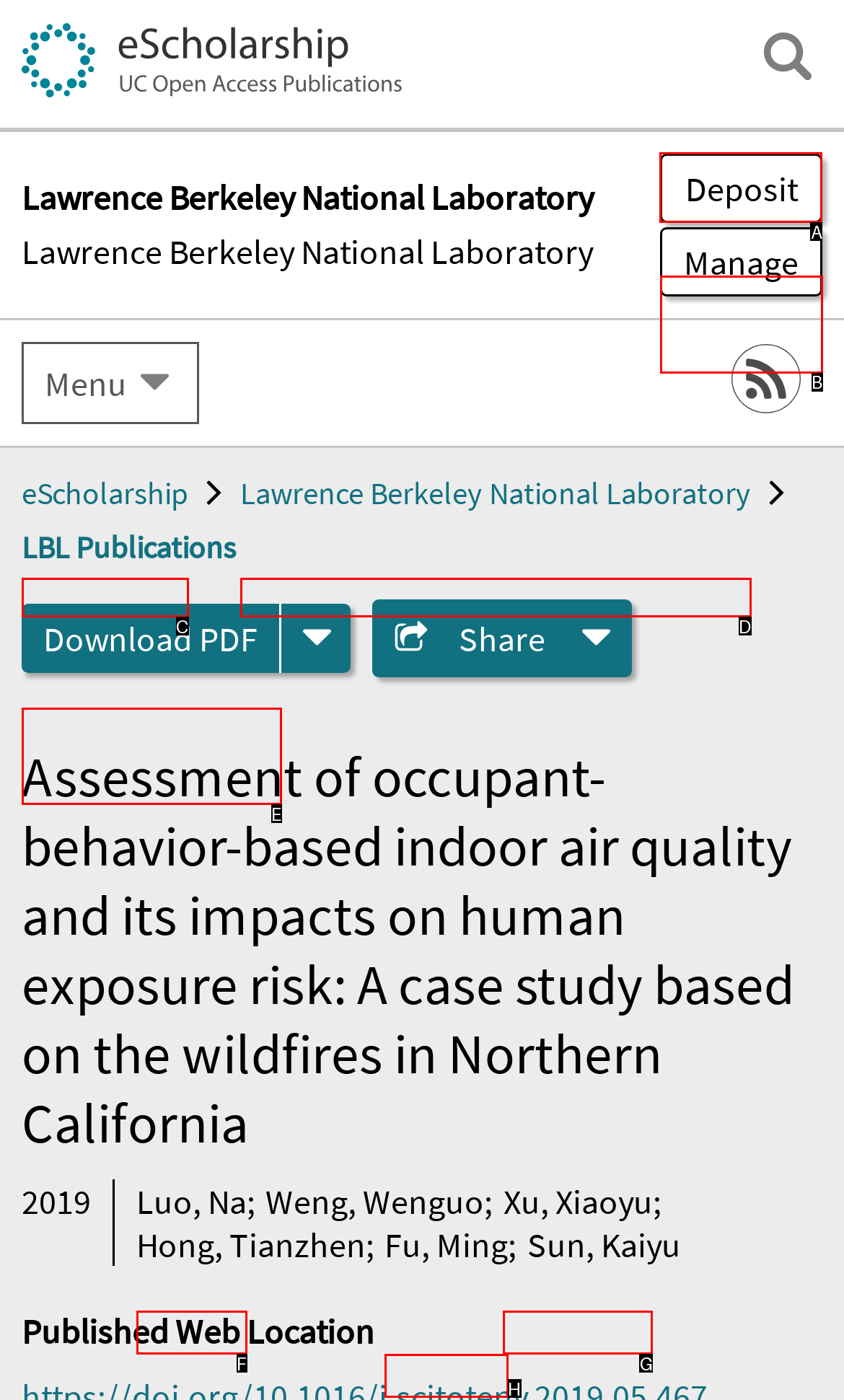Out of the given choices, which letter corresponds to the UI element required to Deposit a new submission? Answer with the letter.

A